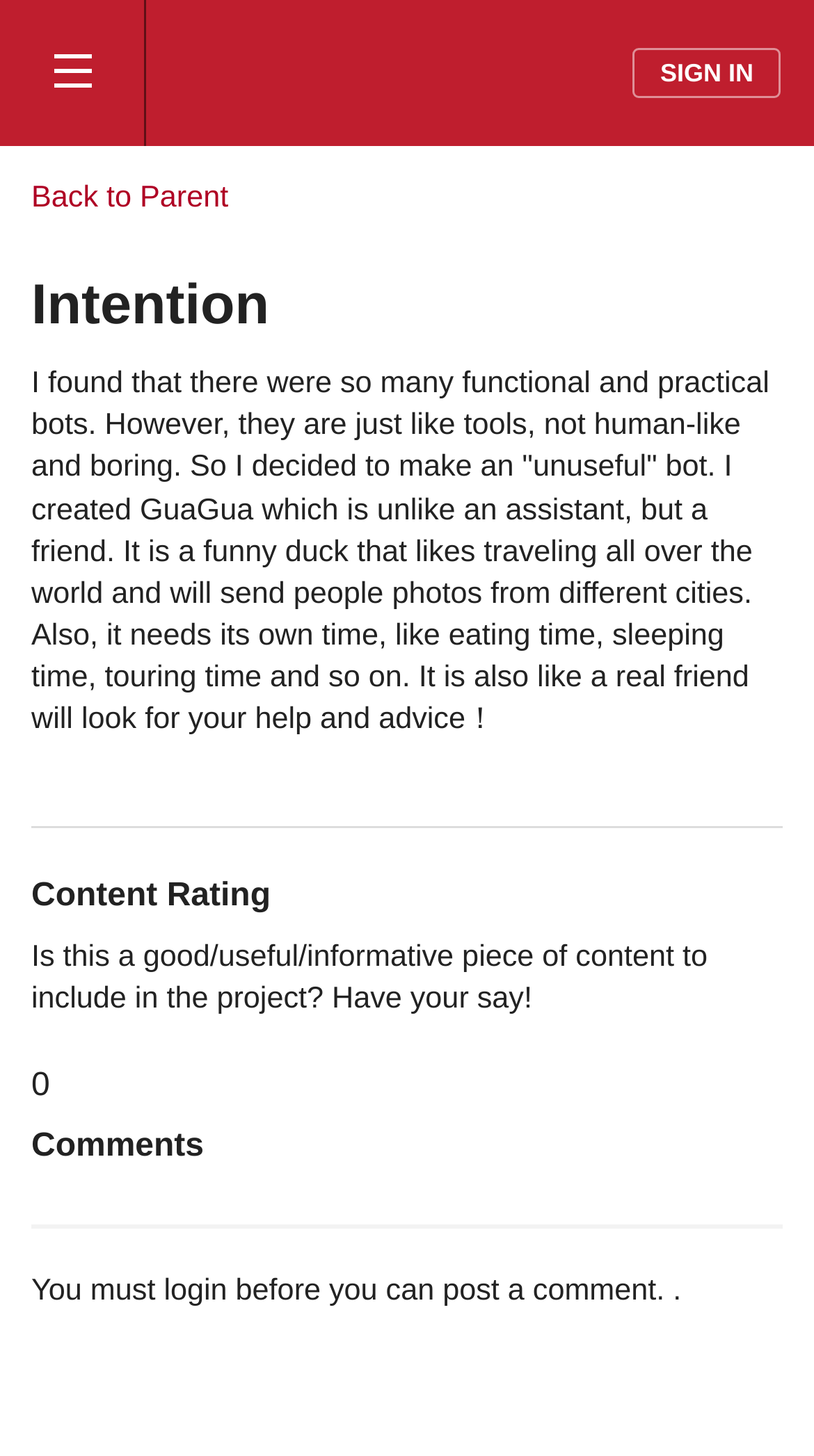Using the information in the image, could you please answer the following question in detail:
What is required to post a comment?

According to the text, users must login before they can post a comment, as indicated by the message 'You must login before you can post a comment...'.